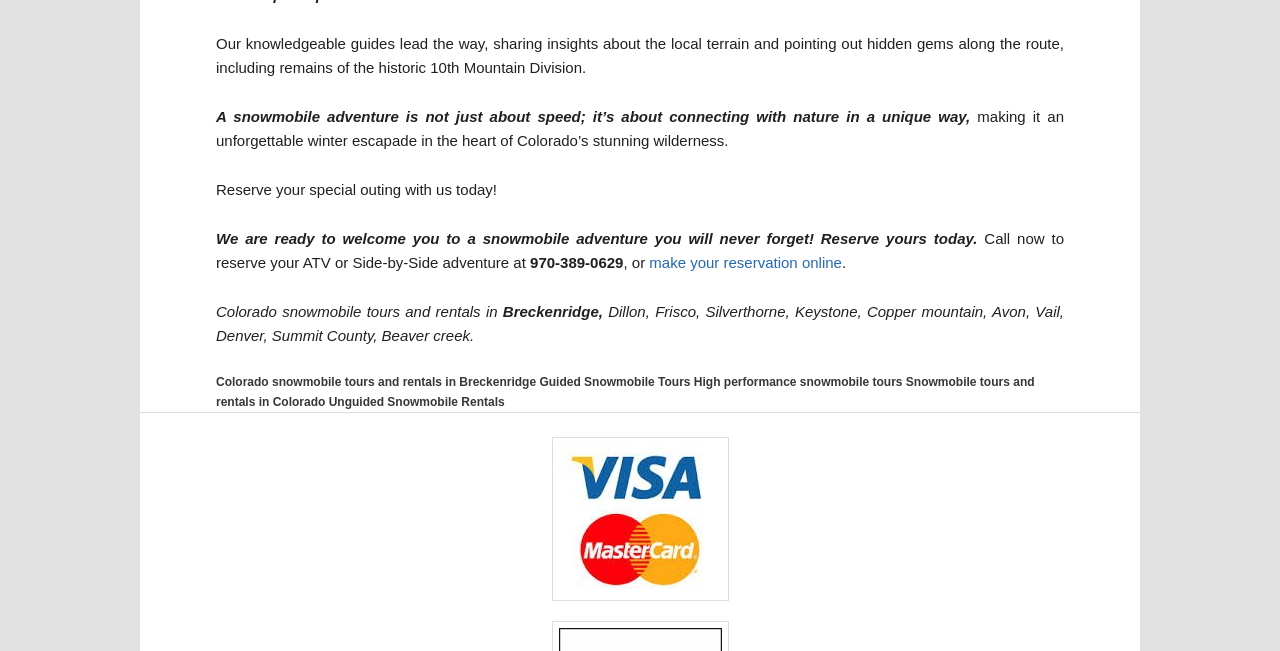What type of payment is accepted?
Observe the image and answer the question with a one-word or short phrase response.

Visa and Mastercard